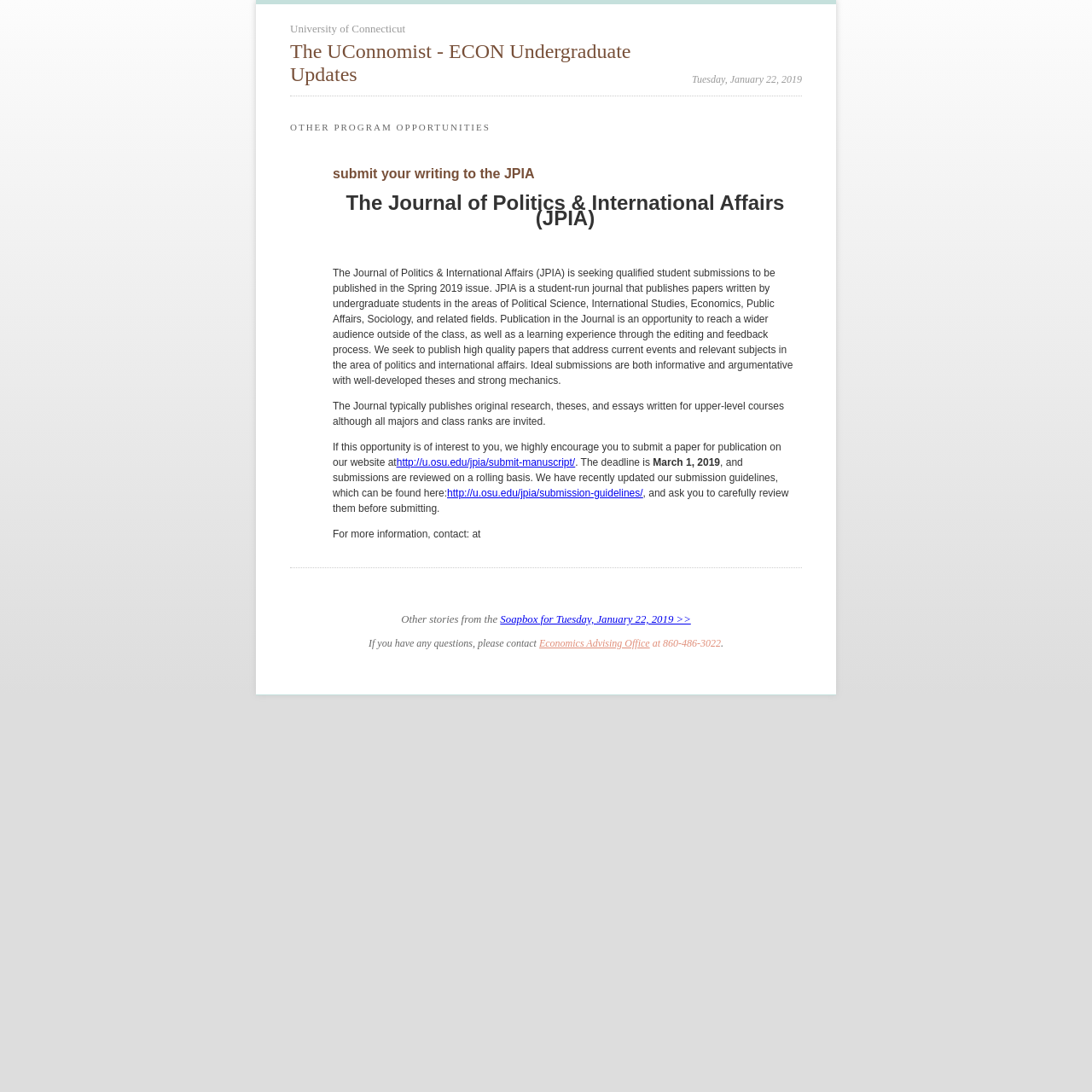Explain the webpage's design and content in an elaborate manner.

The webpage is titled "UConn Soapbox" and appears to be a university webpage providing information on academic opportunities and resources. 

At the top of the page, there is a table with two columns, containing the university's name and a heading "The UConnomist - ECON Undergraduate Updates" on the left, and the date "Tuesday, January 22, 2019" on the right.

Below the table, there is a section titled "OTHER PROGRAM OPPORTUNITIES" with a heading "submit your writing to the JPIA" and a link to submit a manuscript. The Journal of Politics & International Affairs (JPIA) is seeking student submissions for publication in the Spring 2019 issue. The section provides detailed information on the journal's focus, ideal submissions, and the submission process, including the deadline and a link to the submission guidelines.

On the right side of the page, there is a link to "Other stories from the Soapbox for Tuesday, January 22, 2019" and contact information for the Economics Advising Office, including a phone number.